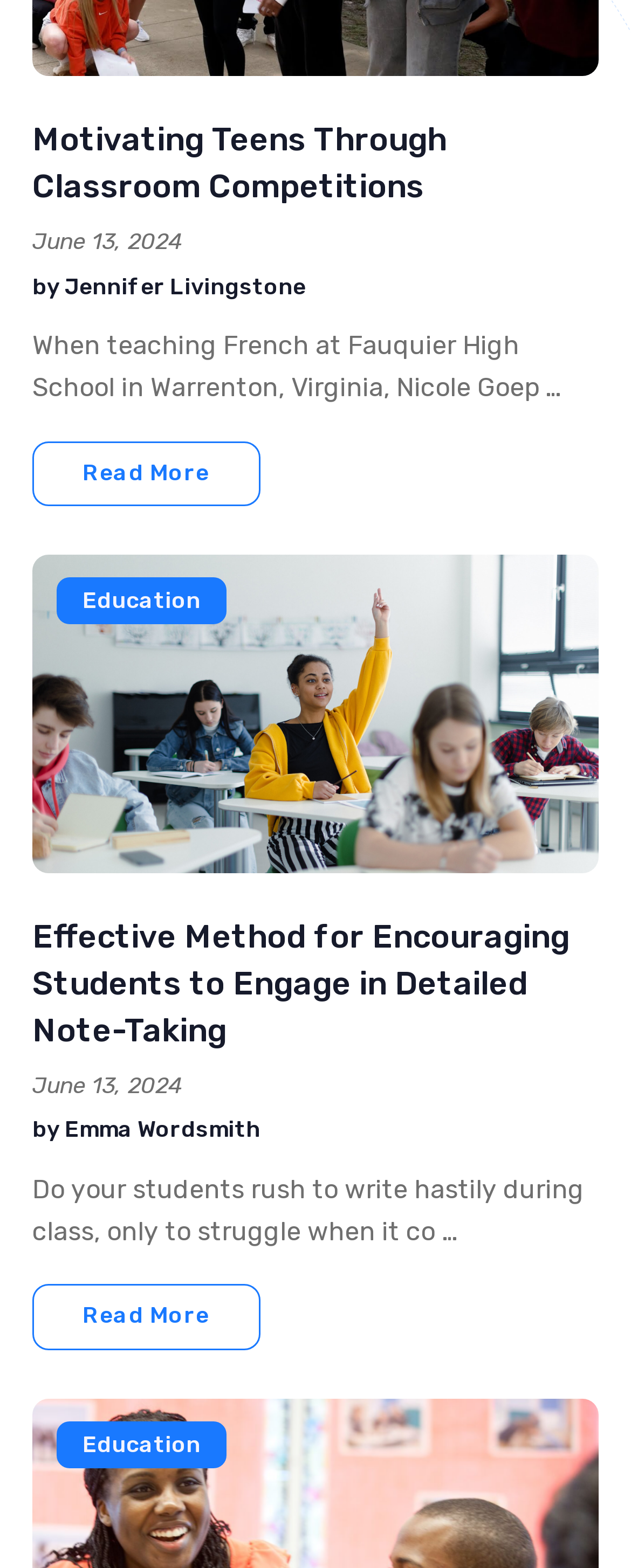What is the category of the articles?
Carefully analyze the image and provide a detailed answer to the question.

Both articles have the category 'Education' mentioned, which suggests that the articles belong to the education category.